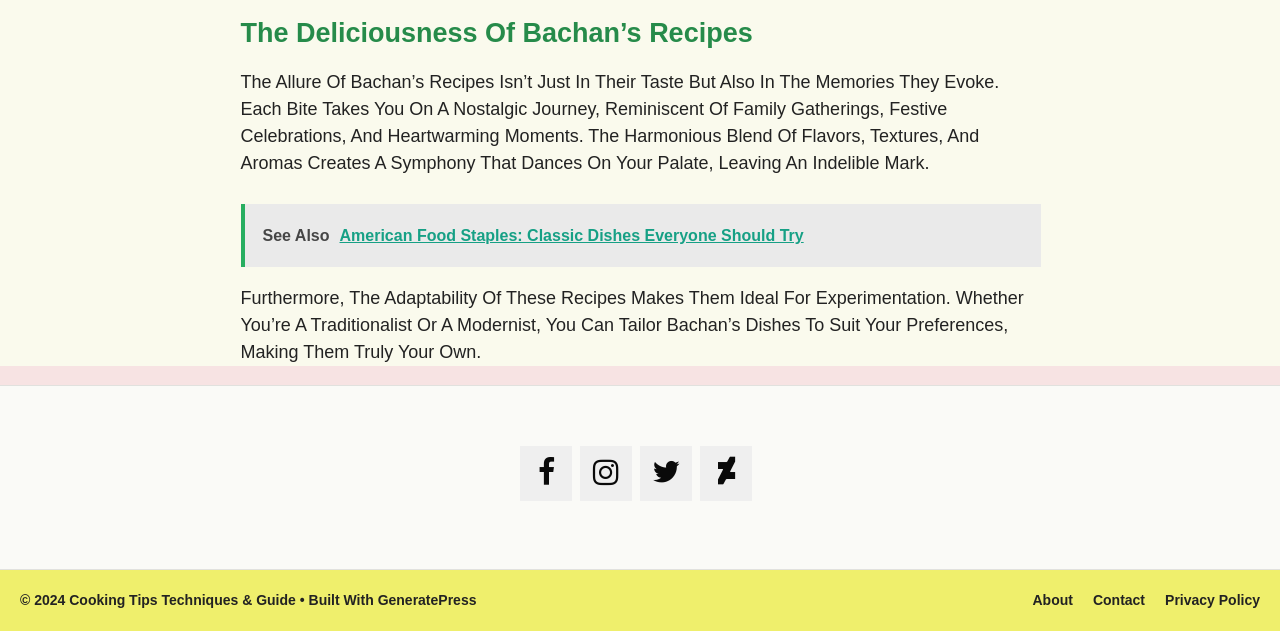Refer to the image and provide an in-depth answer to the question:
How many social media links are present?

There are four social media links present on the webpage, which are Facebook, Instagram, Twitter, and DeviantArt, located at the bottom of the page.